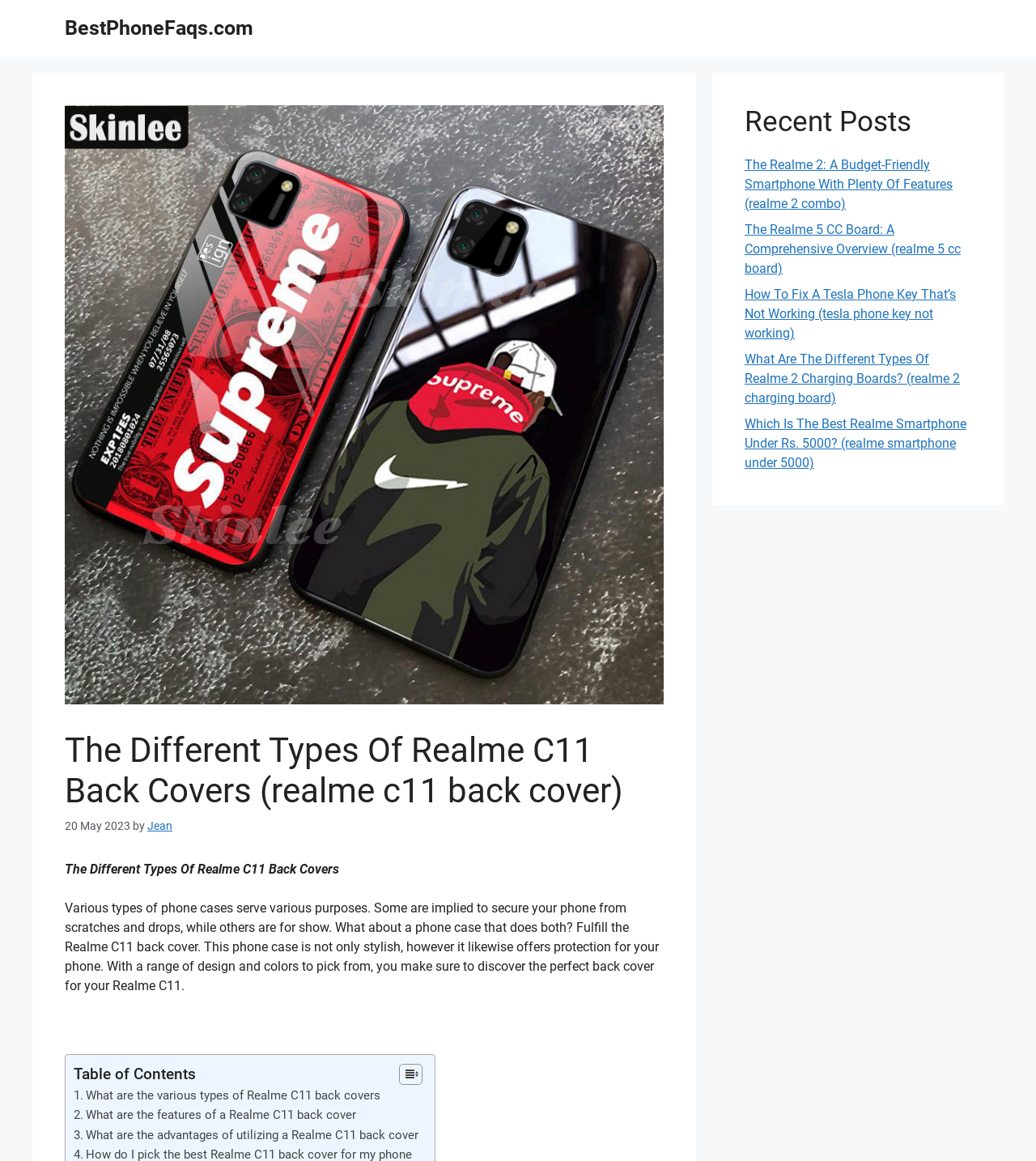Bounding box coordinates are to be given in the format (top-left x, top-left y, bottom-right x, bottom-right y). All values must be floating point numbers between 0 and 1. Provide the bounding box coordinate for the UI element described as: aria-label="Table of Content"

[0.373, 0.916, 0.404, 0.935]